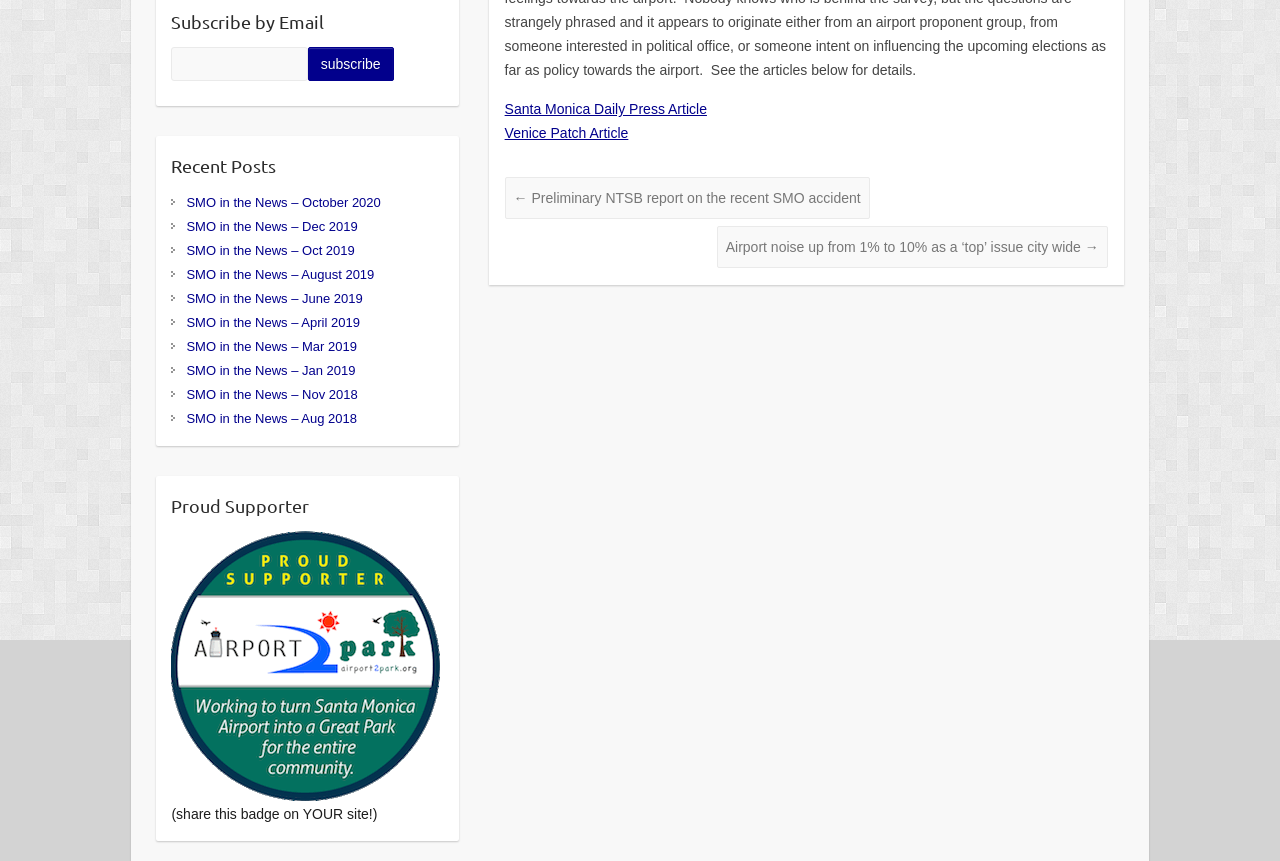Provide the bounding box coordinates of the HTML element described by the text: "Santa Monica Daily Press Article". The coordinates should be in the format [left, top, right, bottom] with values between 0 and 1.

[0.394, 0.117, 0.552, 0.136]